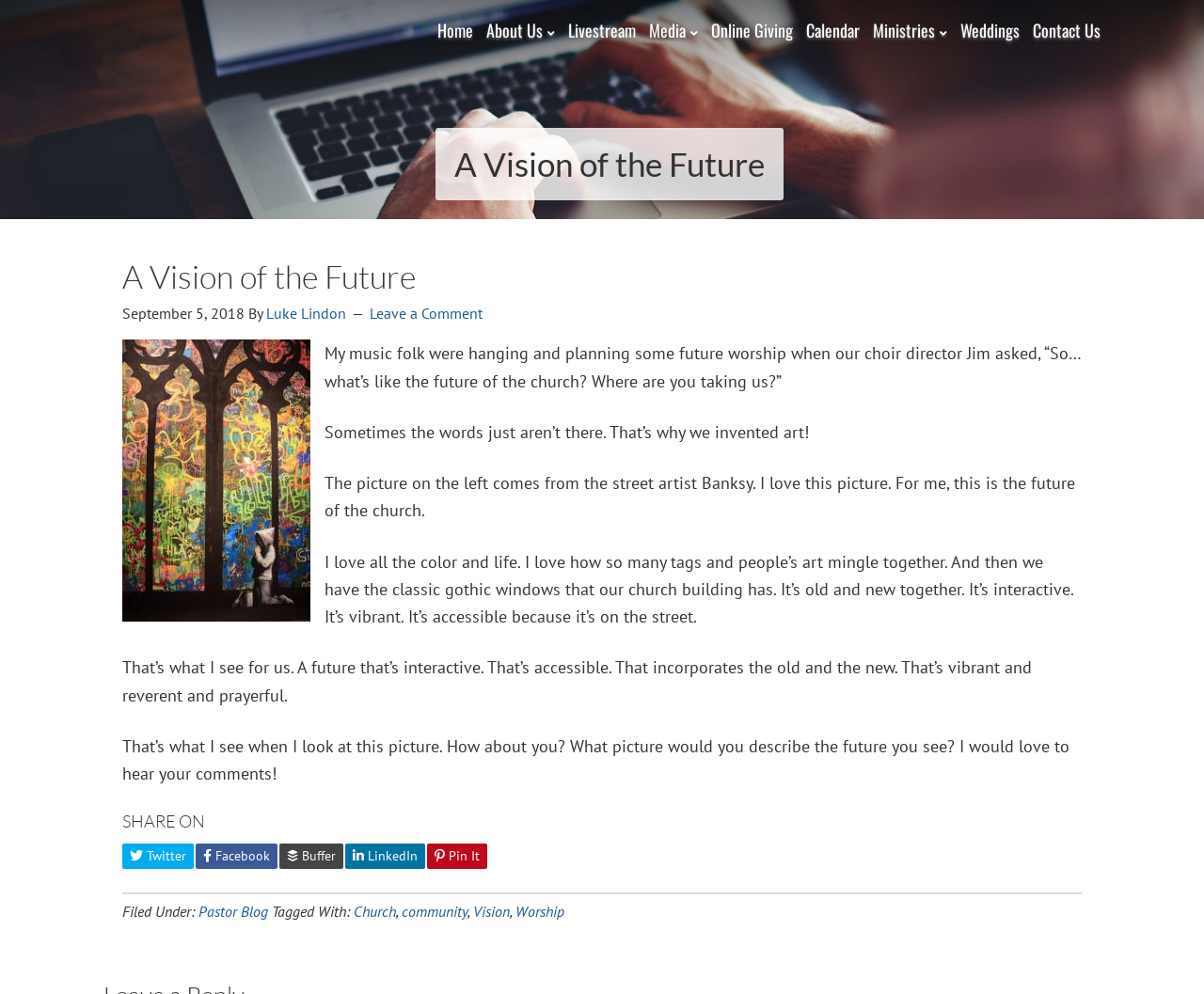Show the bounding box coordinates for the HTML element as described: "Pastor Blog".

[0.165, 0.907, 0.223, 0.926]